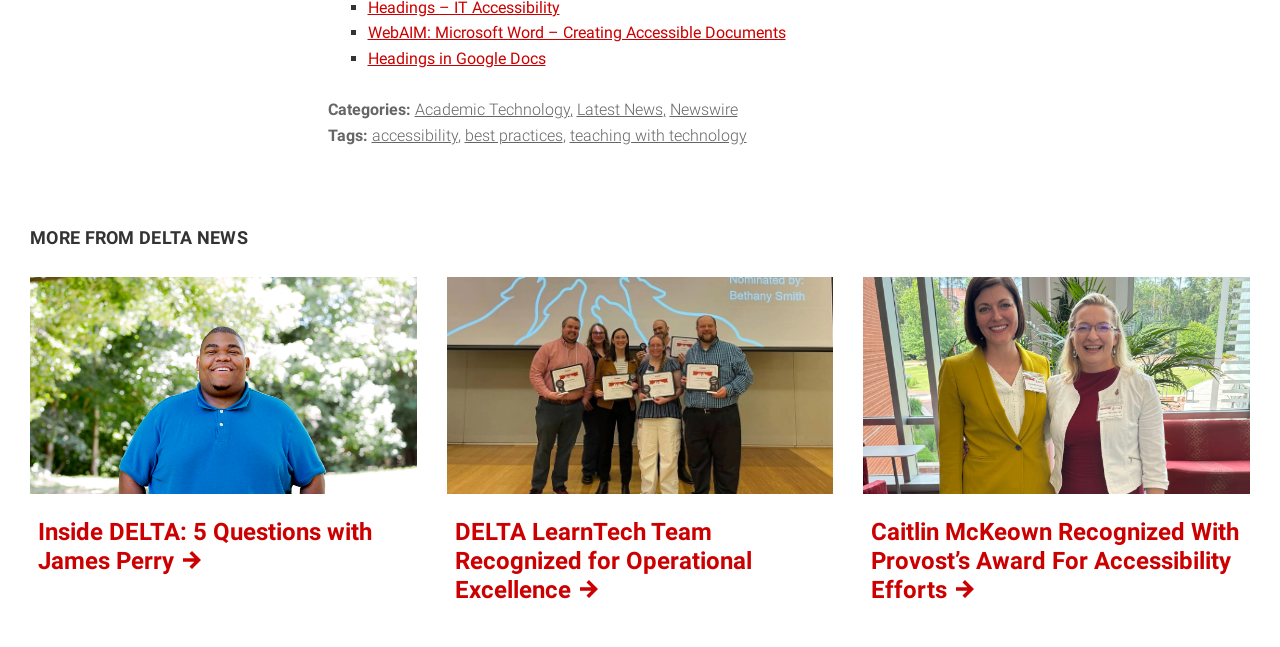Please locate the clickable area by providing the bounding box coordinates to follow this instruction: "Explore the article about DELTA LearnTech Team's operational excellence".

[0.337, 0.427, 0.663, 0.951]